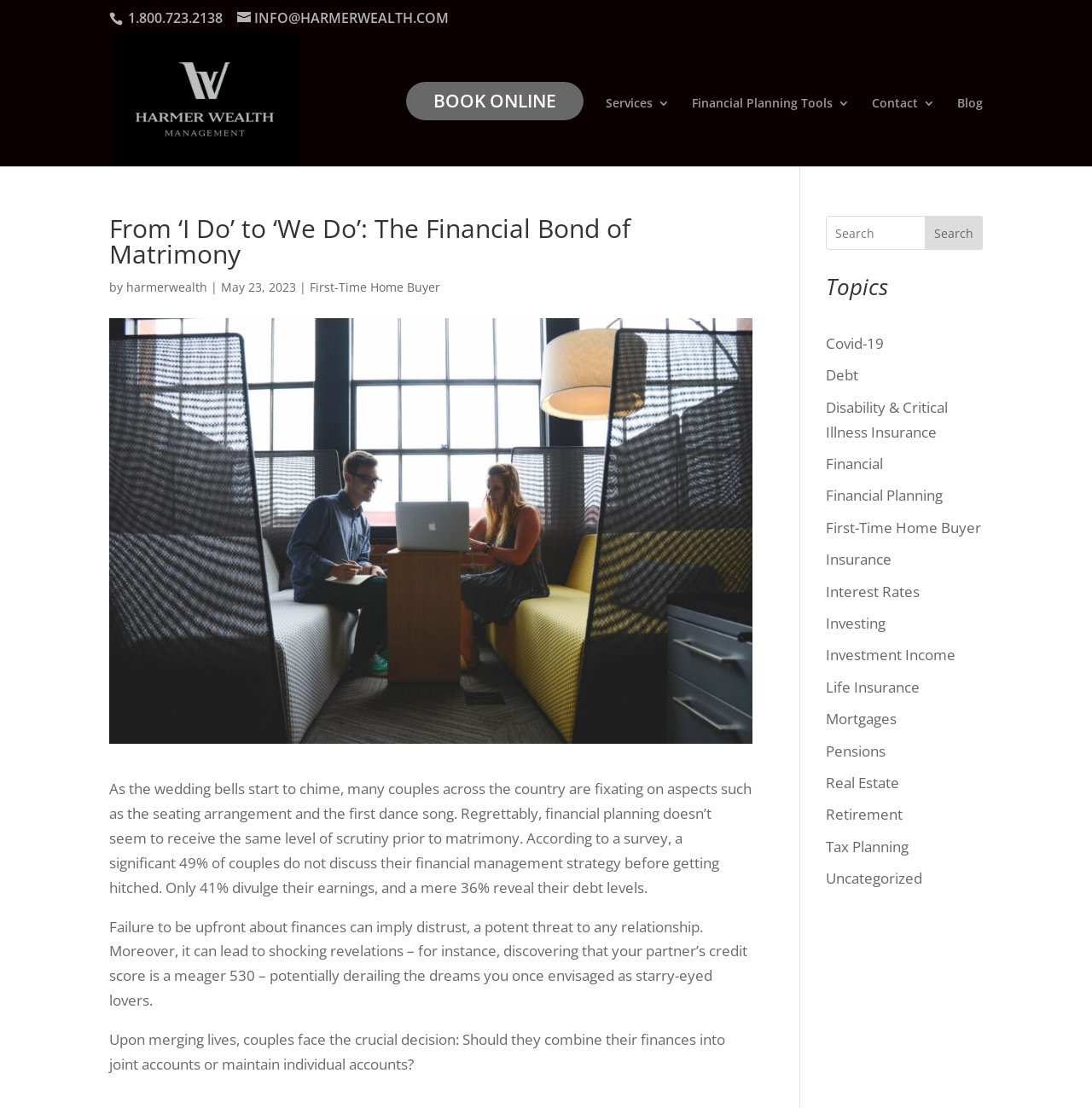Identify the bounding box coordinates for the UI element described as: "The Stages of Grief". The coordinates should be provided as four floats between 0 and 1: [left, top, right, bottom].

None